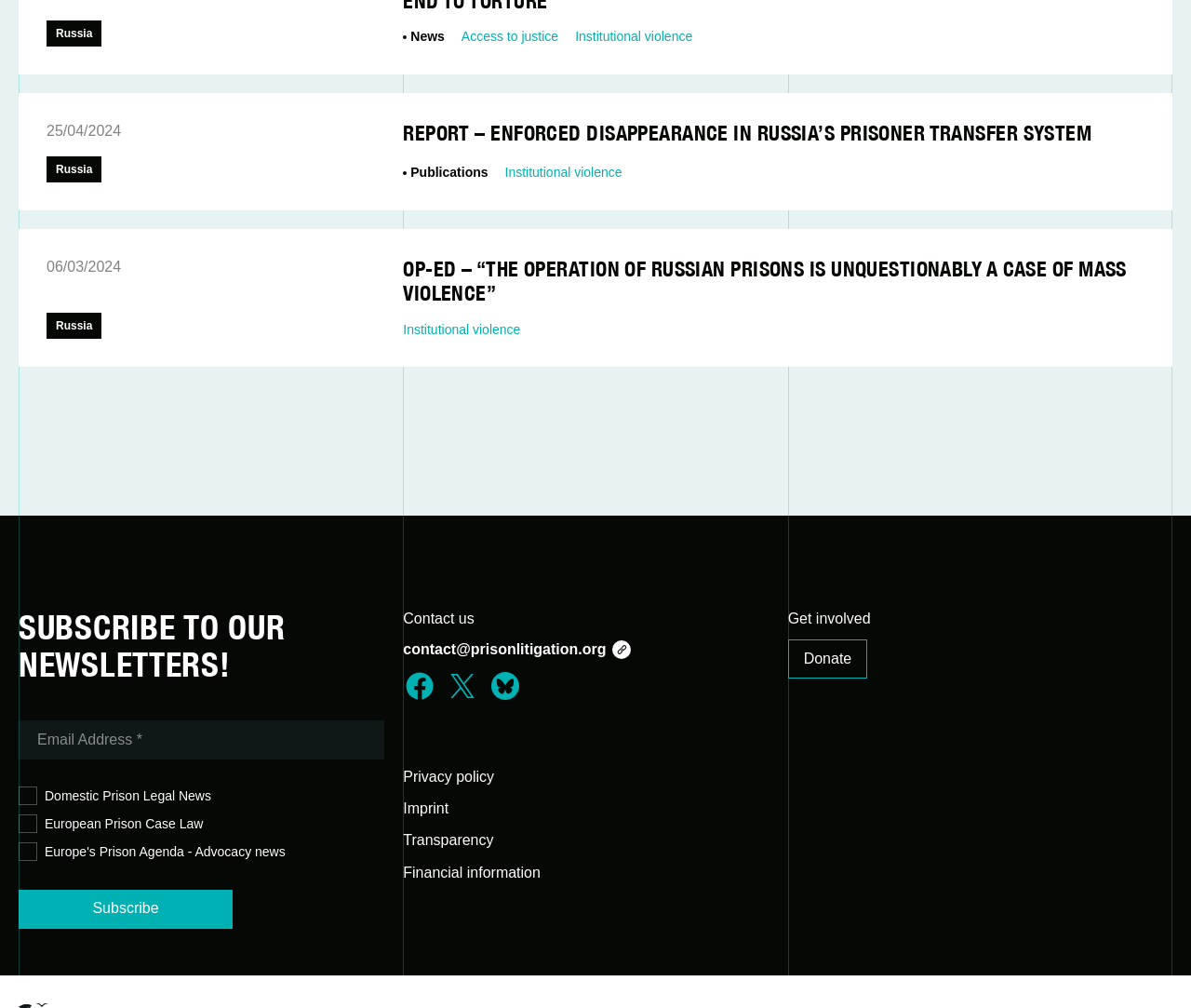Please examine the image and answer the question with a detailed explanation:
What is the organization's contact email?

The contact email can be found by looking at the static text element 'contact@prisonlitigation.org' which is located near the 'Contact us' link.